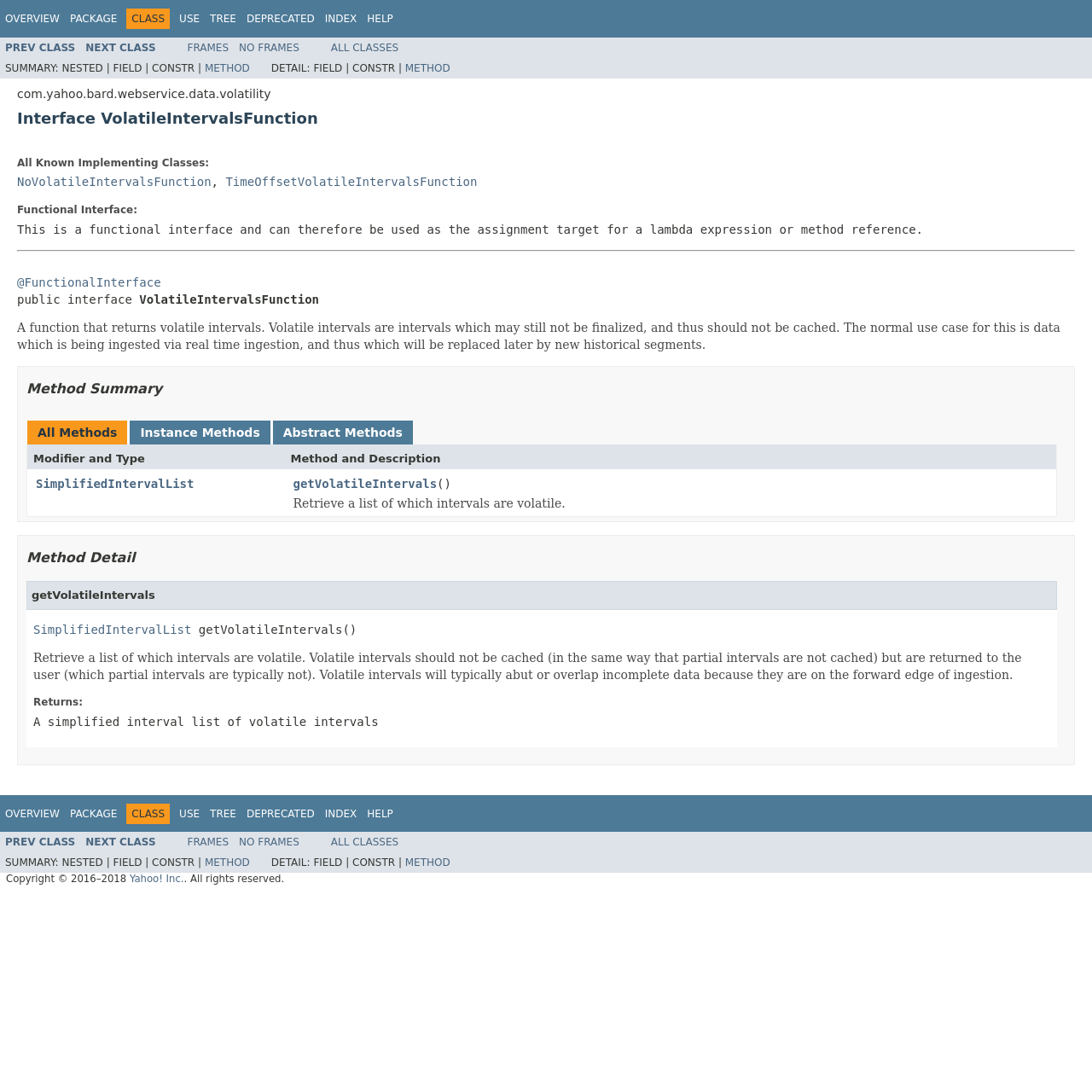Locate the bounding box coordinates of the element that needs to be clicked to carry out the instruction: "View the METHOD SUMMARY". The coordinates should be given as four float numbers ranging from 0 to 1, i.e., [left, top, right, bottom].

[0.024, 0.348, 0.968, 0.365]